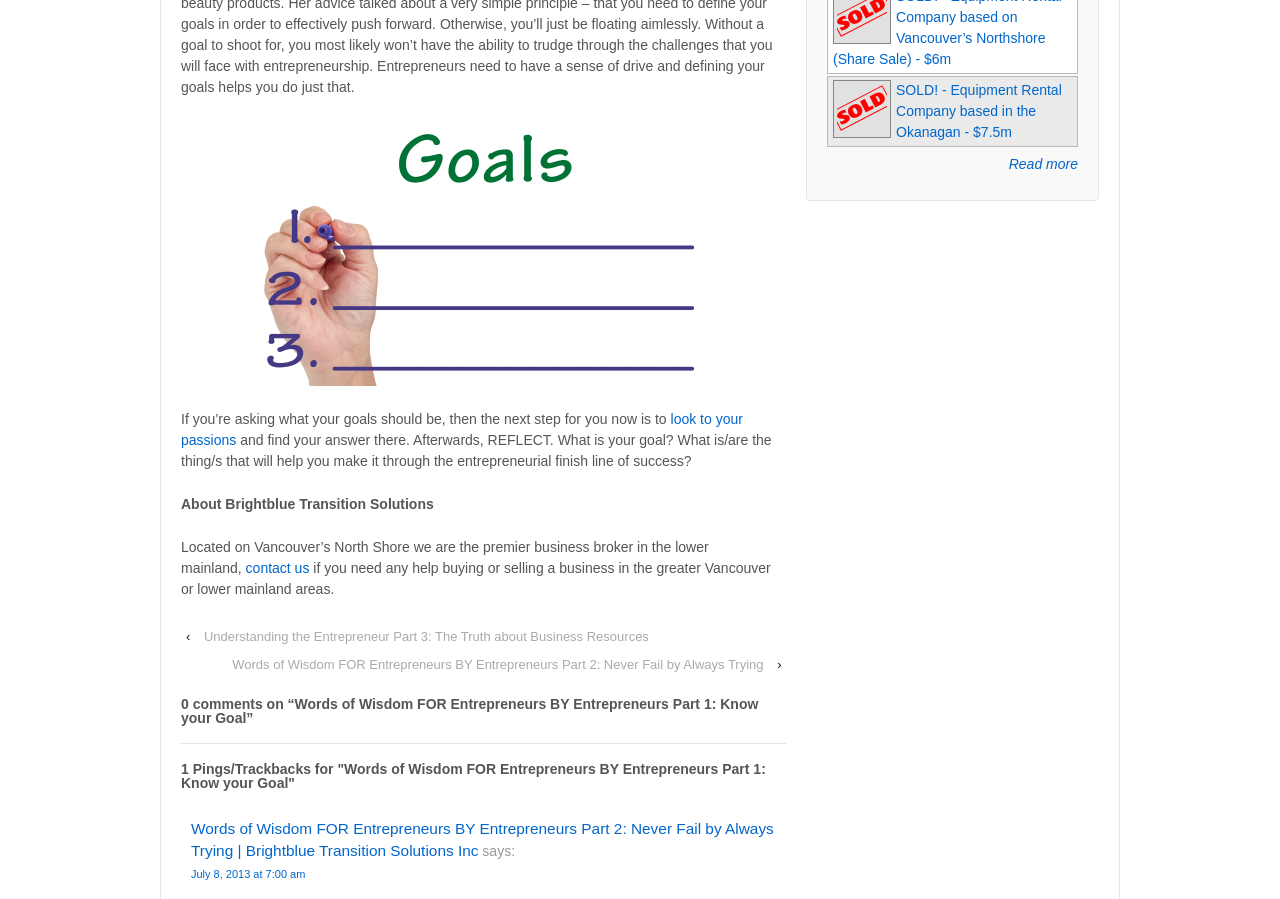Using the description "Read more", predict the bounding box of the relevant HTML element.

[0.788, 0.171, 0.842, 0.195]